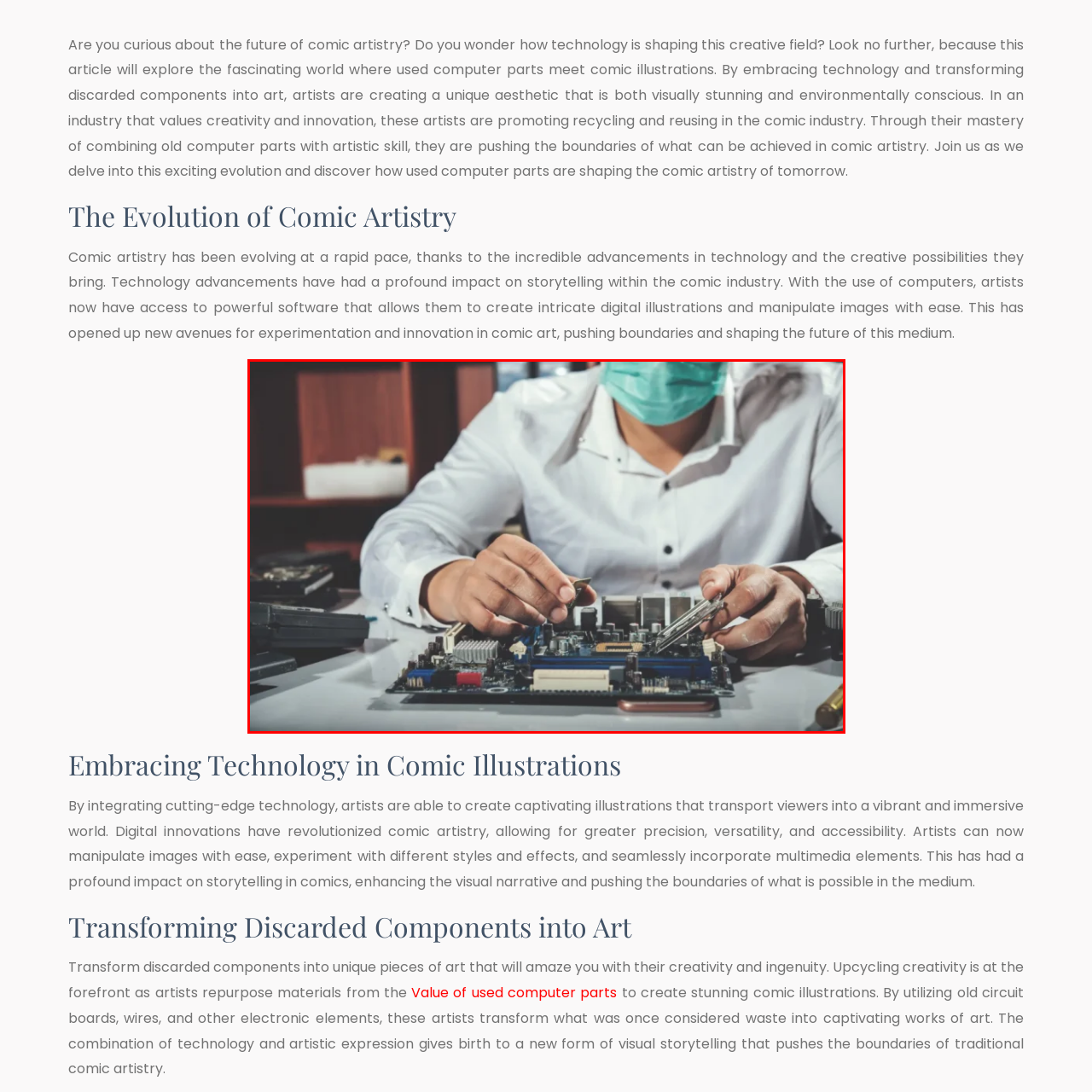What is the impact of digital technology on the comic industry?
View the portion of the image encircled by the red bounding box and give a one-word or short phrase answer.

Reshaping its future